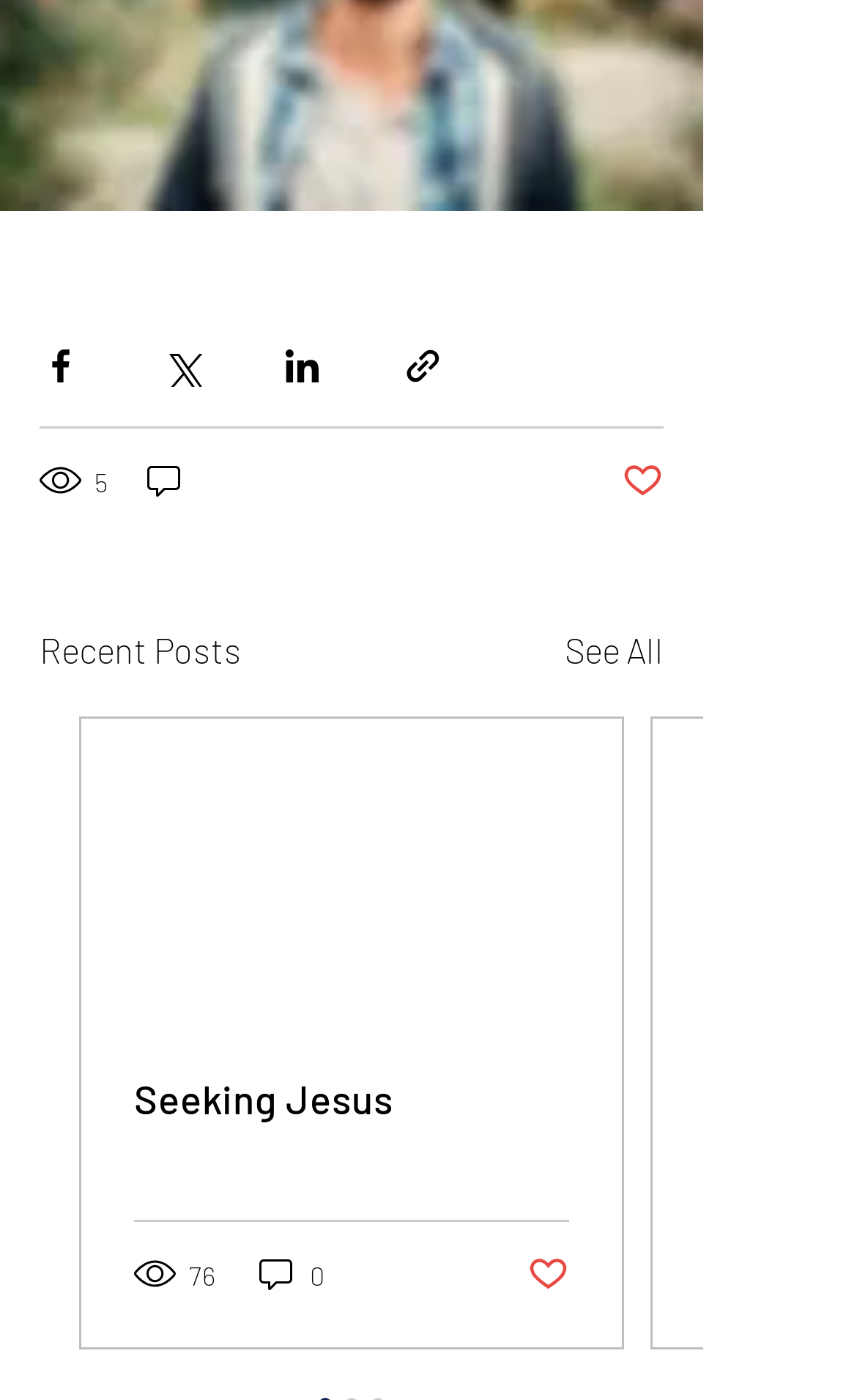How many posts are visible on the webpage?
Respond with a short answer, either a single word or a phrase, based on the image.

2